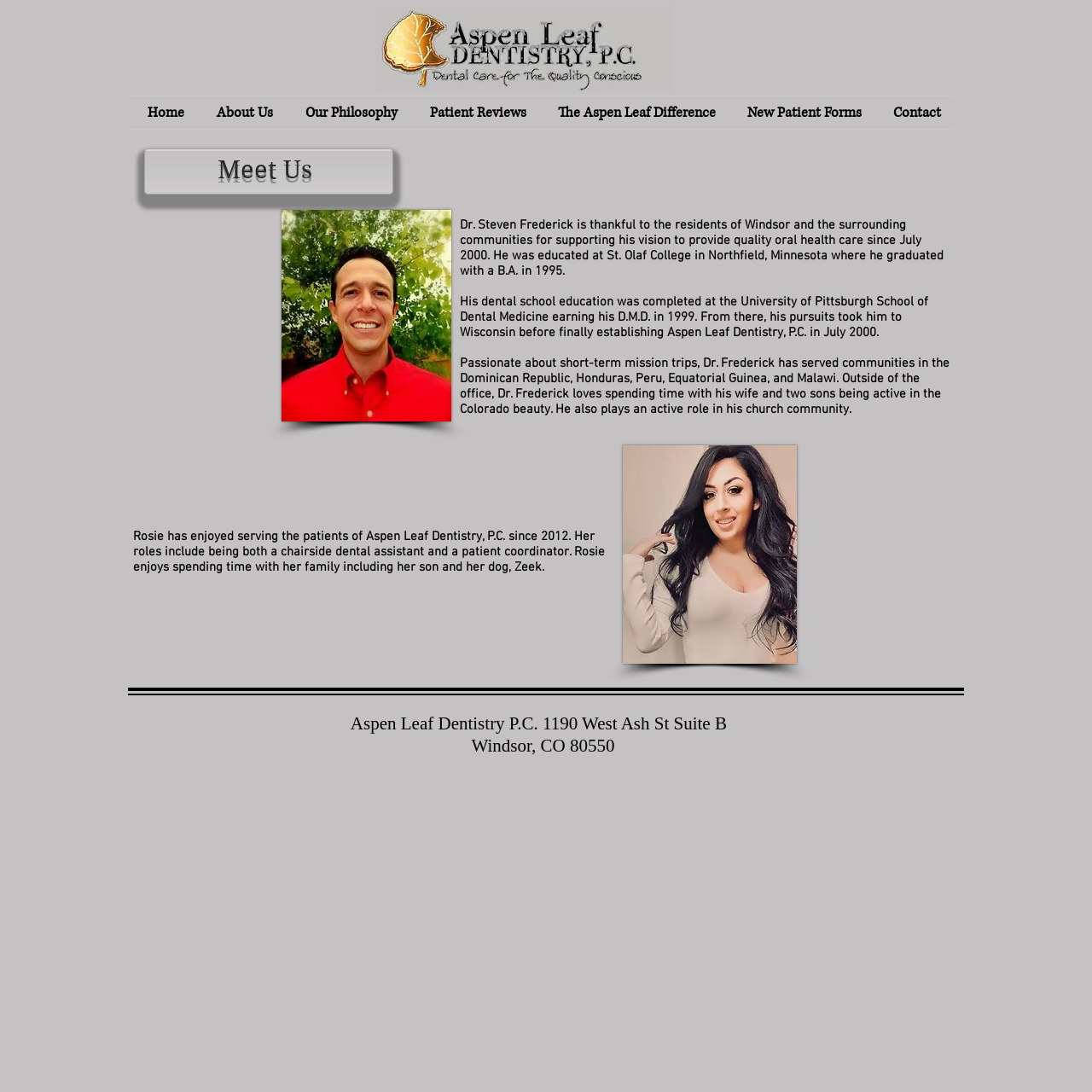What is the role of Rosie in Aspen Leaf Dentistry?
Provide a short answer using one word or a brief phrase based on the image.

Chairside dental assistant and patient coordinator